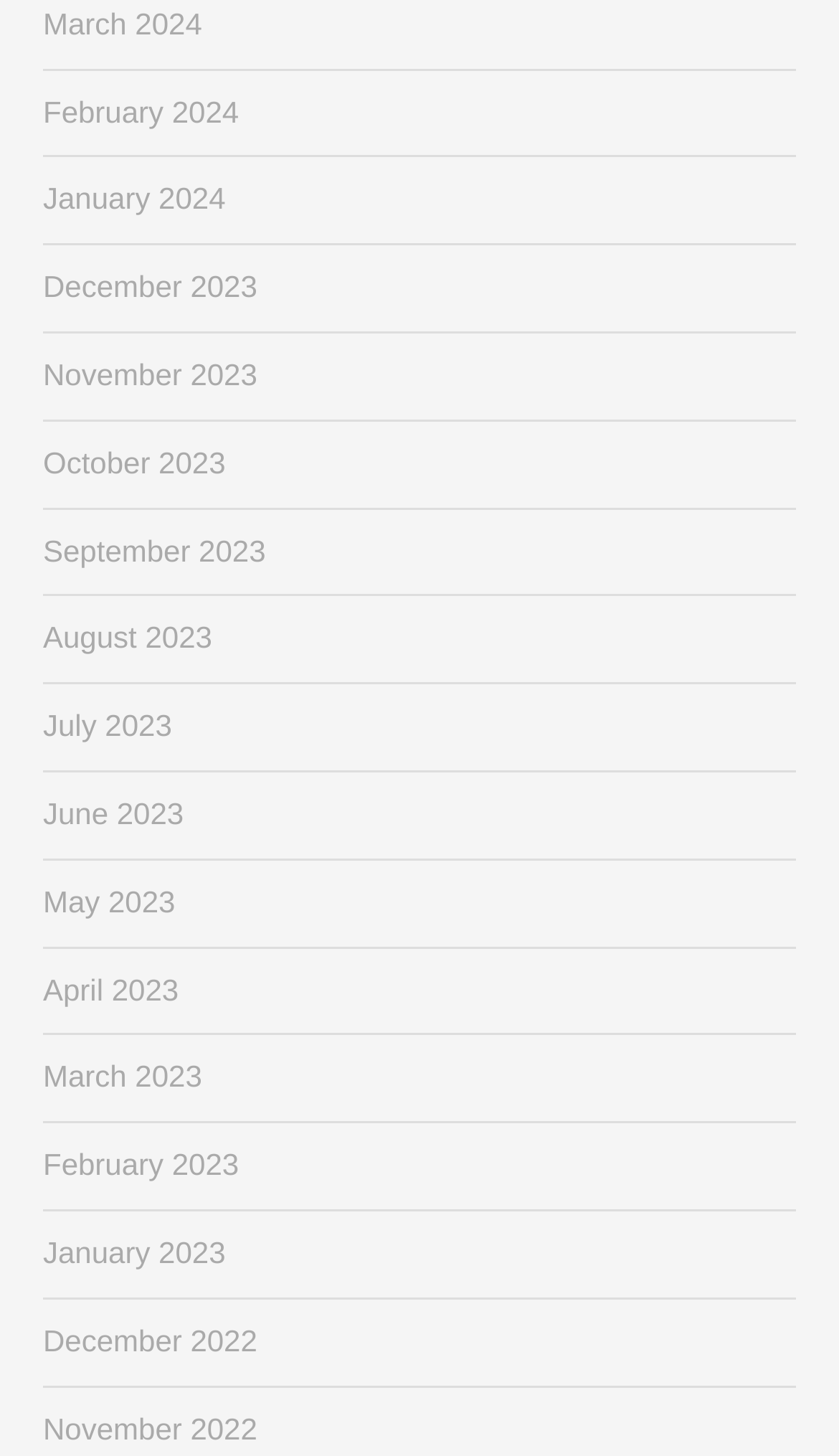Can you show the bounding box coordinates of the region to click on to complete the task described in the instruction: "browse January 2024"?

[0.051, 0.125, 0.269, 0.148]